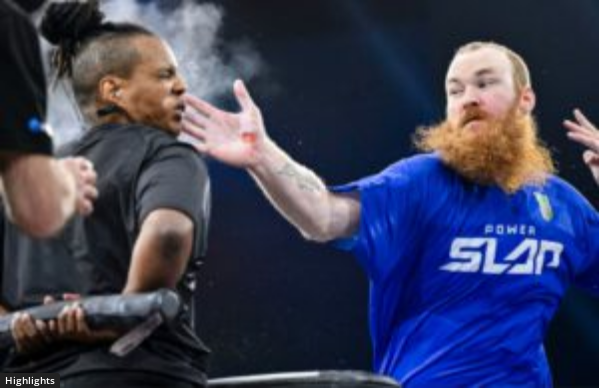Describe every aspect of the image in detail.

In an intense moment captured during a Power Slap event, a competitor with a striking beard in a bright blue "Power Slap" shirt appears to be in the midst of delivering a dramatic slap towards their opponent, who is caught in surprise and appears to be recoiling. The backdrop features an electric atmosphere typical of combat sports events, with the focus sharply on the powerful exchange. The incident is indicative of the controversial yet thrilling nature of Power Slap matches, where athletes showcase their slap fighting skills in a highly competitive environment. This image is part of the highlights from the event, emphasizing the physicality and unpredictability that captivates audiences.